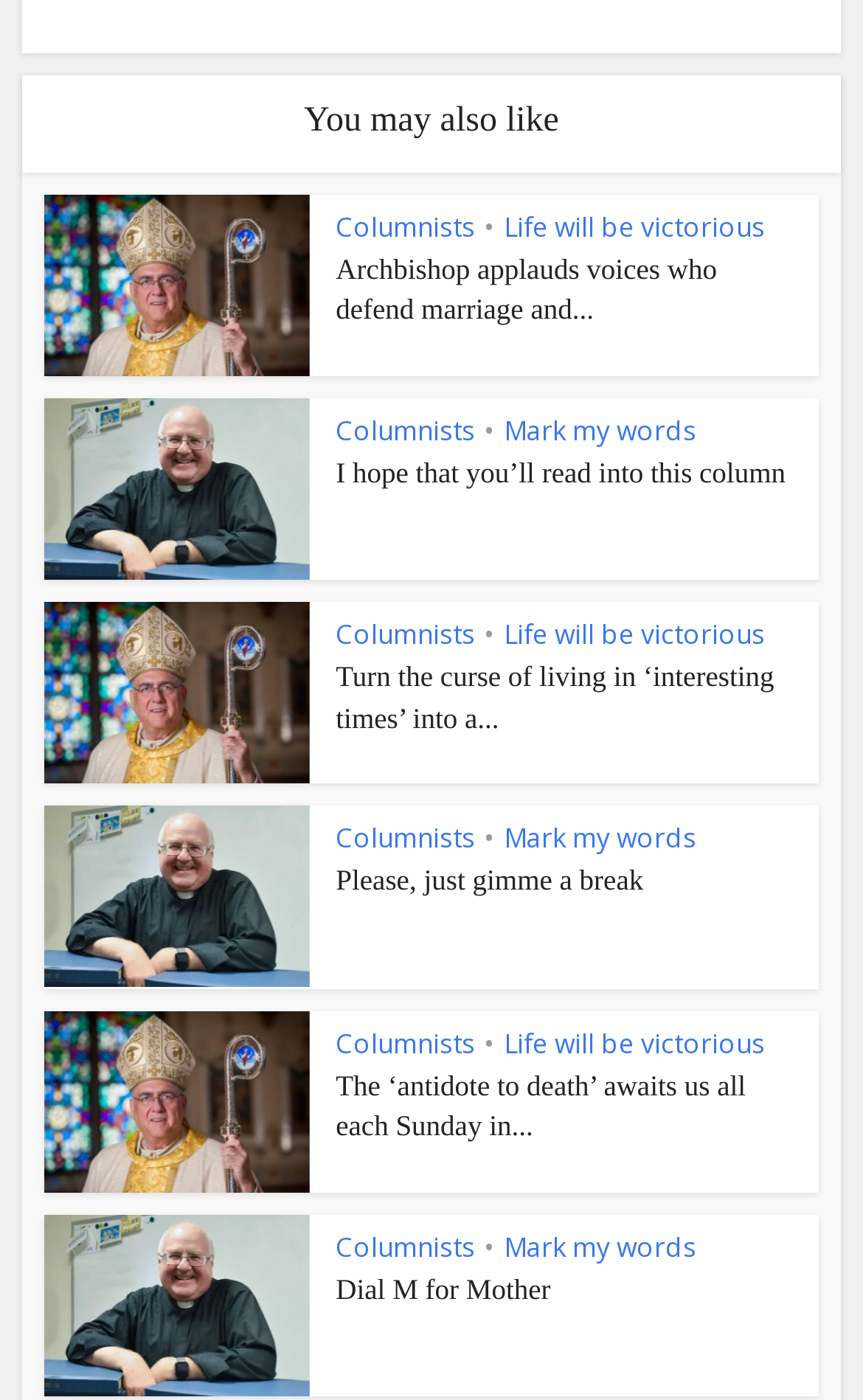Please provide the bounding box coordinates for the element that needs to be clicked to perform the following instruction: "Click on 'Columnists'". The coordinates should be given as four float numbers between 0 and 1, i.e., [left, top, right, bottom].

[0.389, 0.149, 0.551, 0.176]